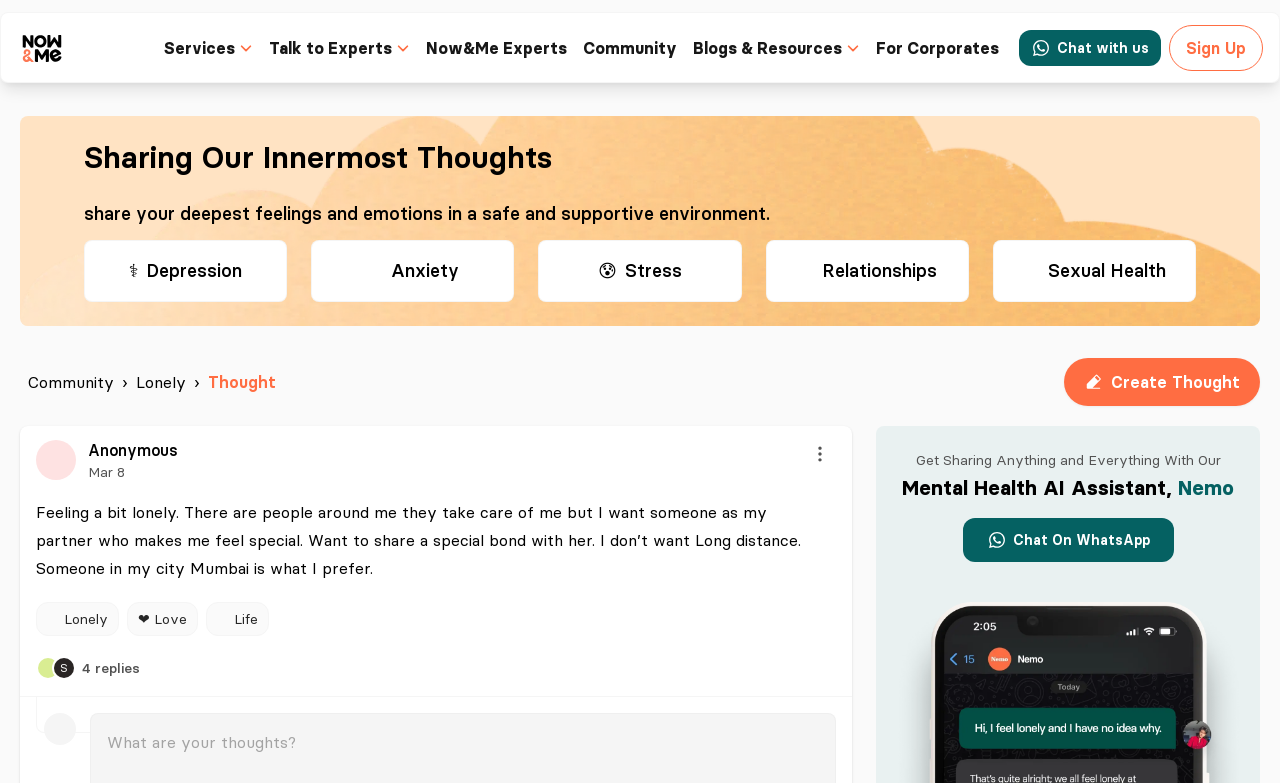Please give a succinct answer to the question in one word or phrase:
What is the purpose of the 'Create Thought' button?

To share thoughts